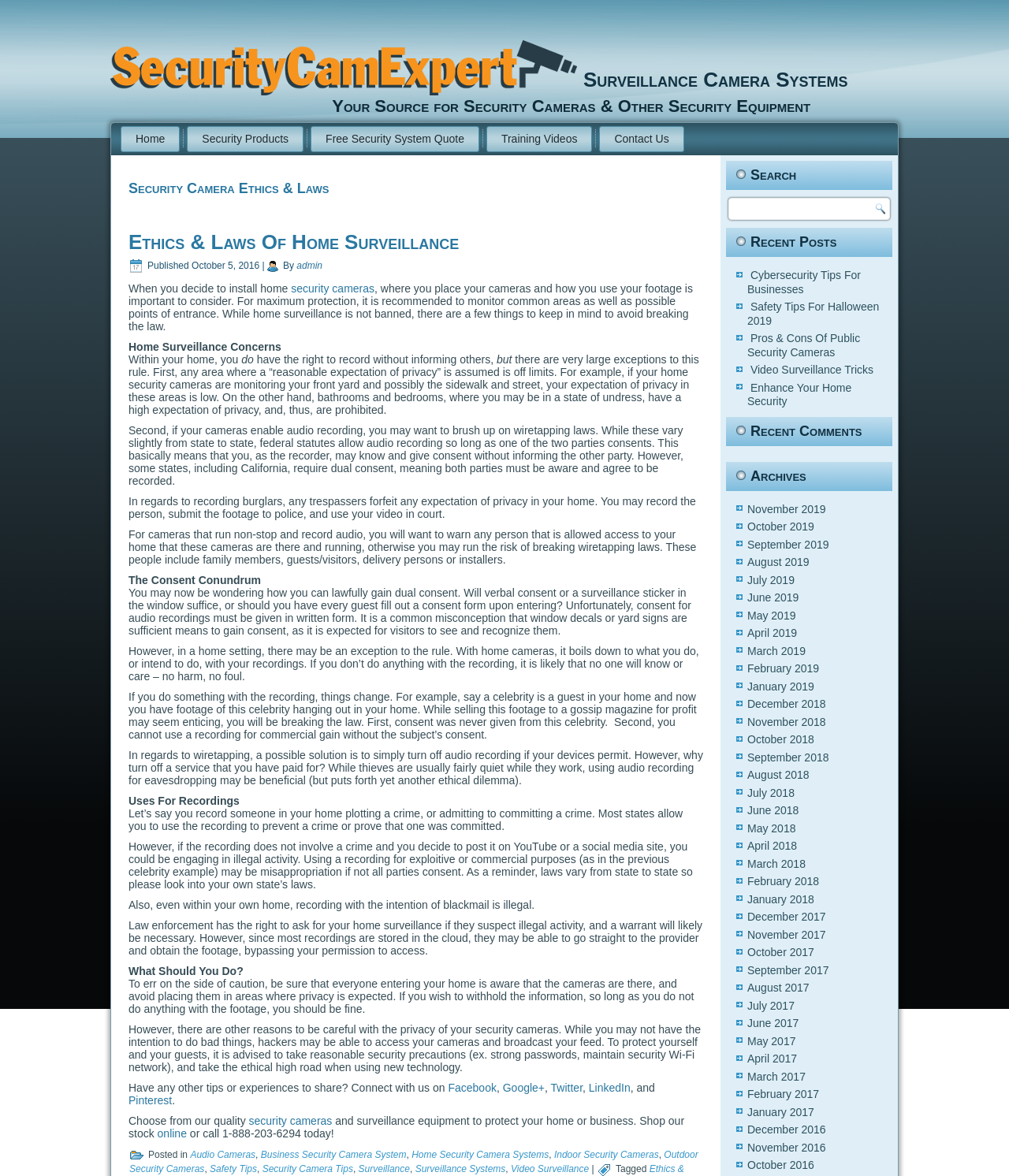Please reply to the following question with a single word or a short phrase:
How many links are there in the 'Recent Posts' section?

4